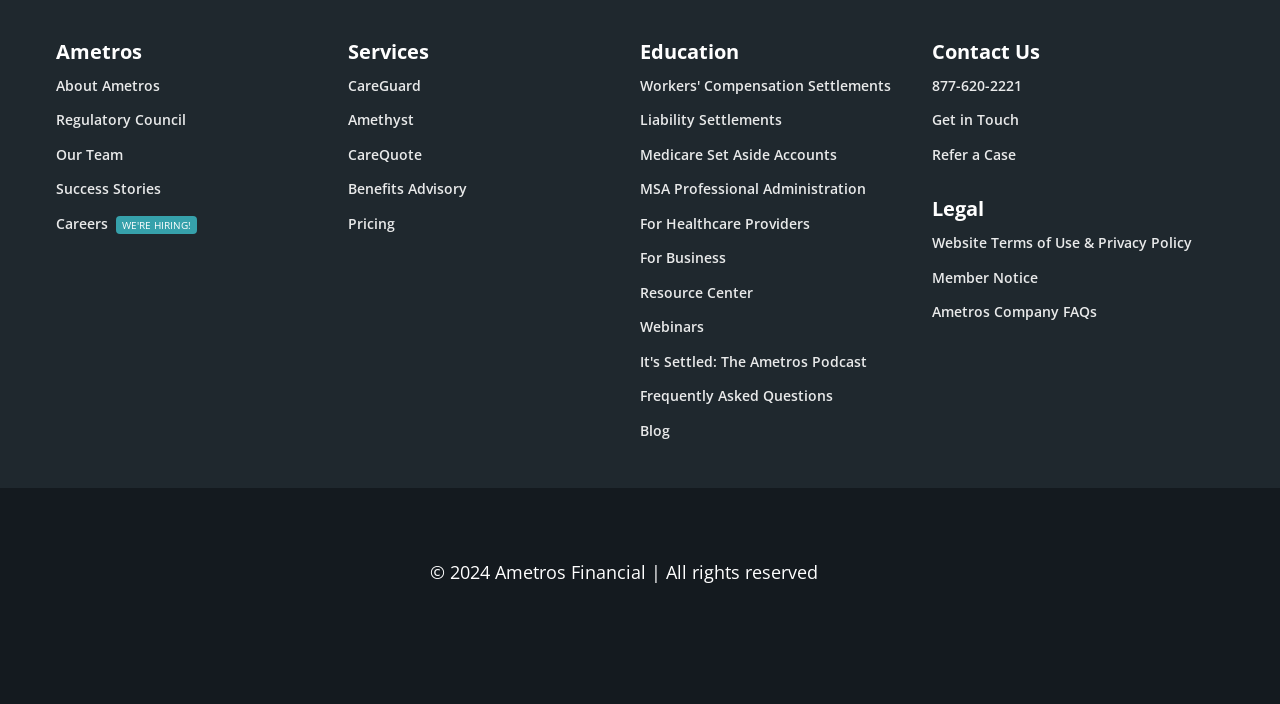Provide the bounding box coordinates of the area you need to click to execute the following instruction: "Learn about CareGuard".

[0.272, 0.108, 0.329, 0.135]